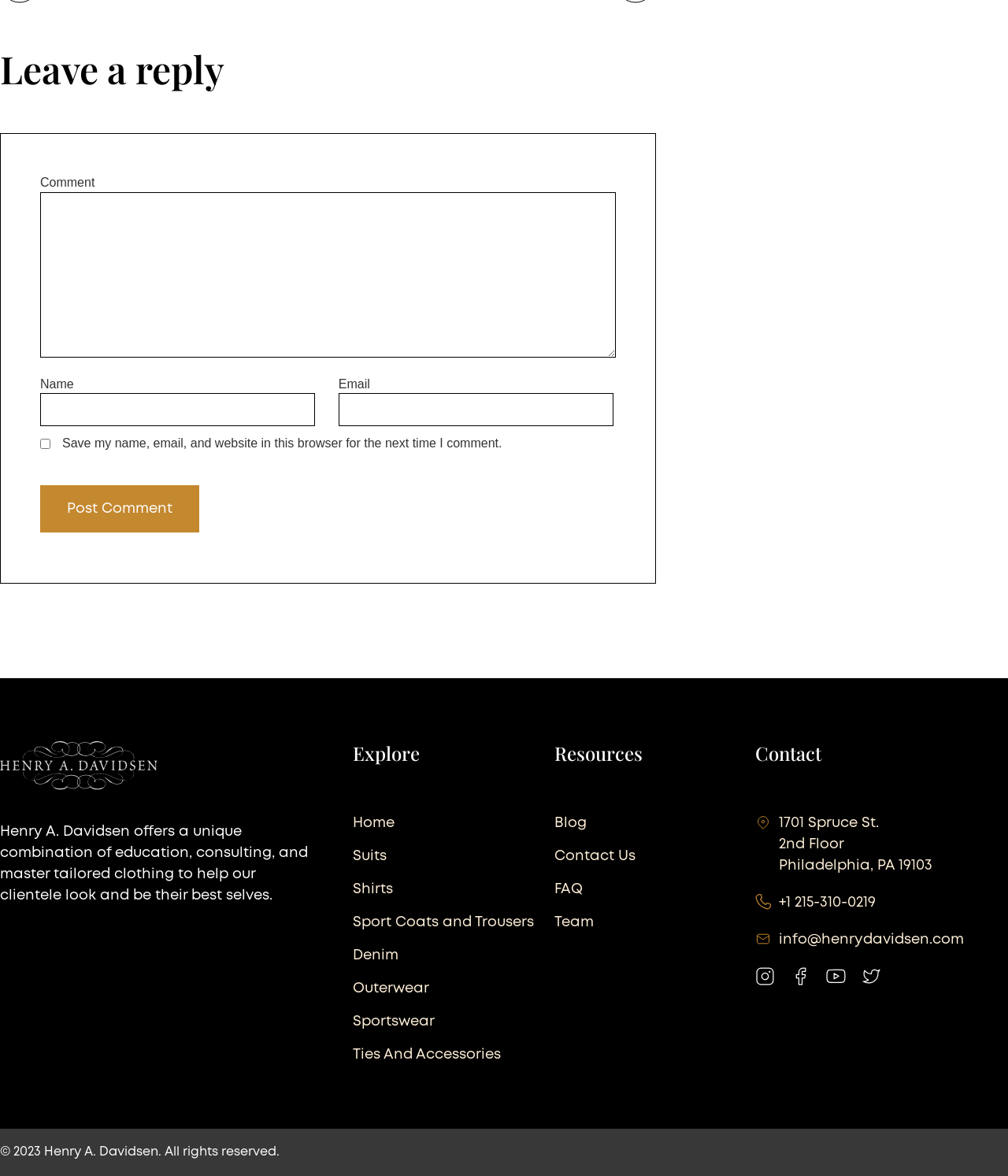Please indicate the bounding box coordinates for the clickable area to complete the following task: "Visit the 'Home' page". The coordinates should be specified as four float numbers between 0 and 1, i.e., [left, top, right, bottom].

[0.35, 0.691, 0.391, 0.709]